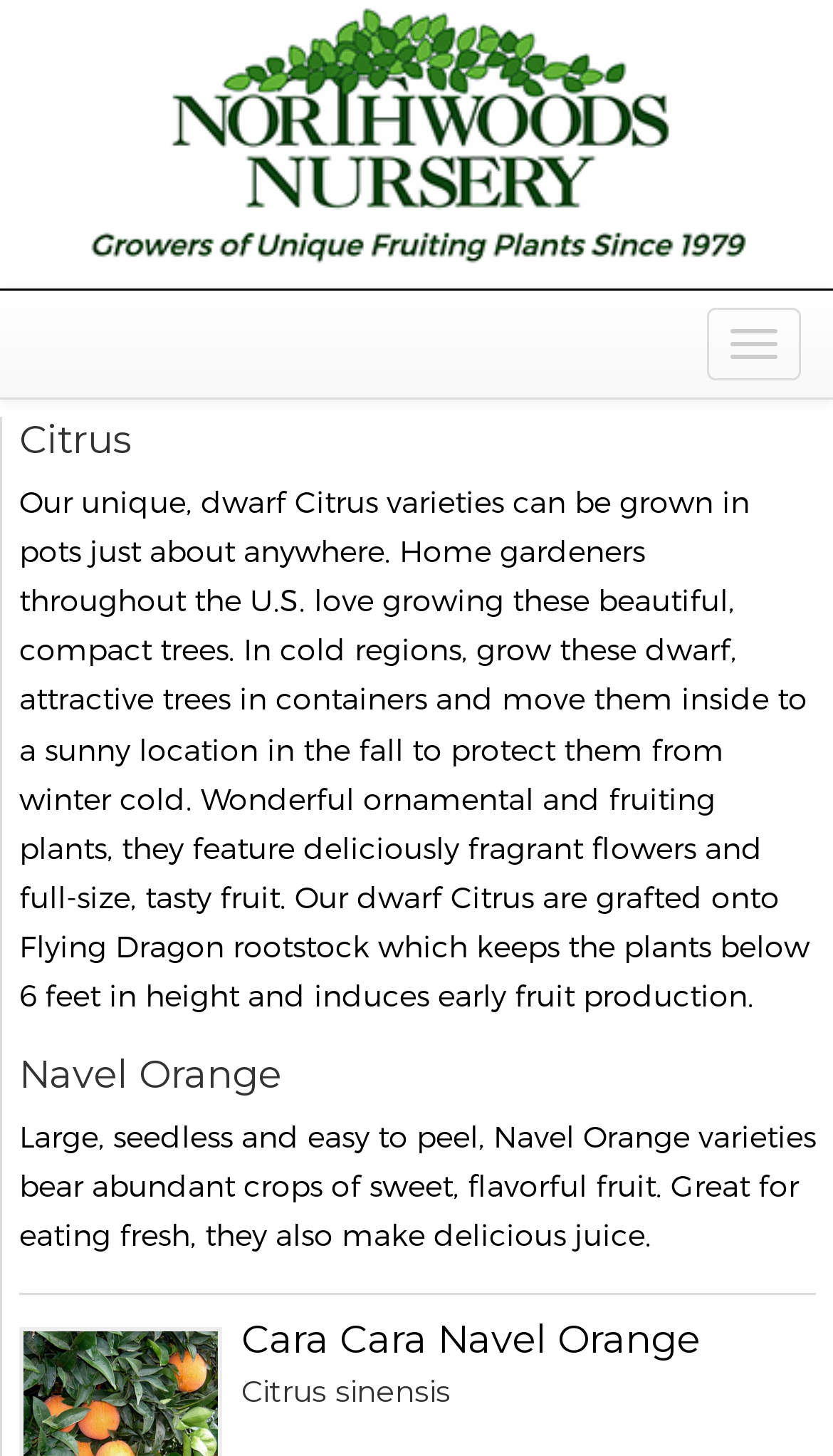Please provide a short answer using a single word or phrase for the question:
What is the characteristic of Navel Orange varieties?

Seedless and easy to peel